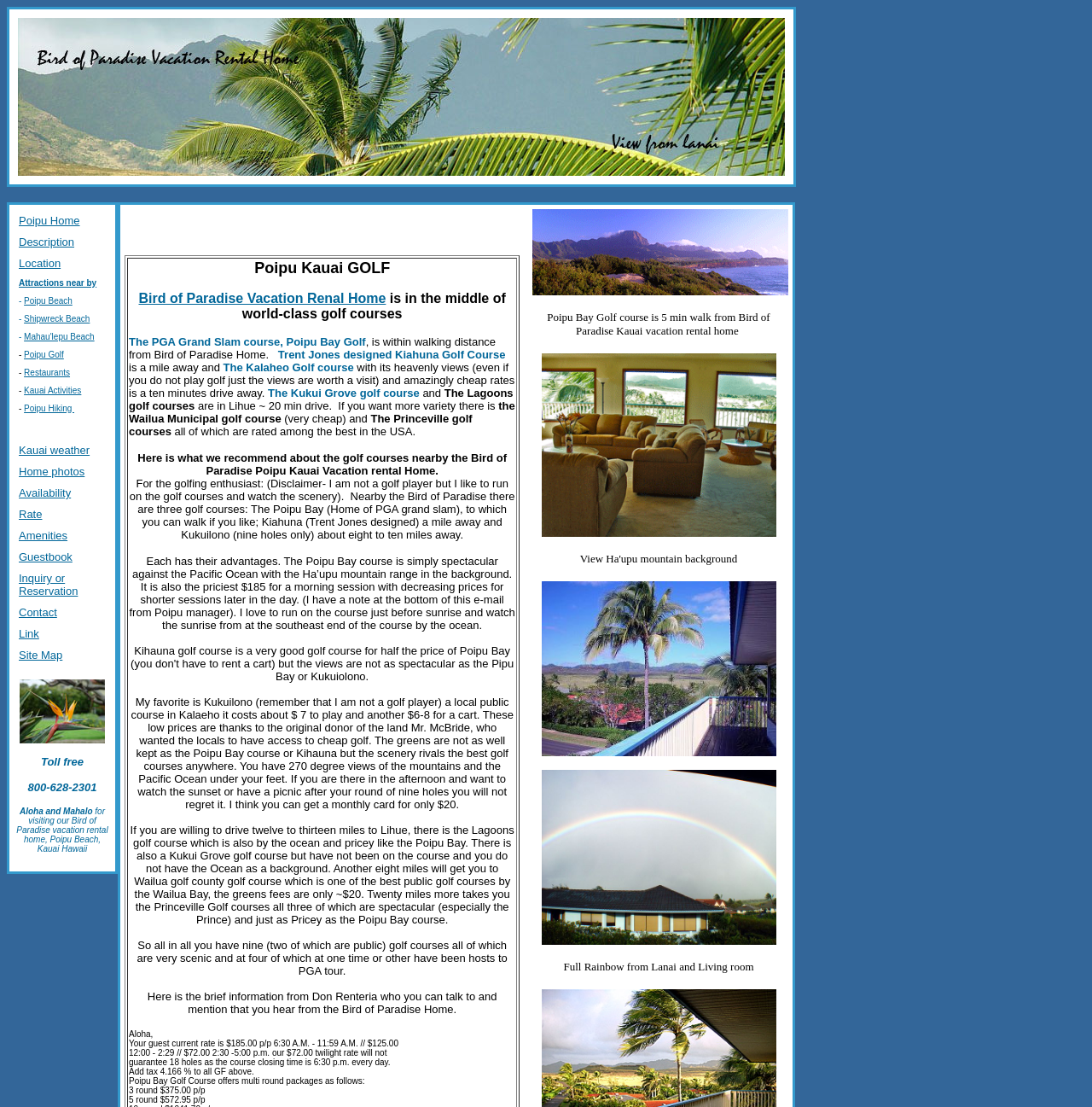Answer the question with a single word or phrase: 
What is the name of the vacation rental home?

Bird of Paradise Home